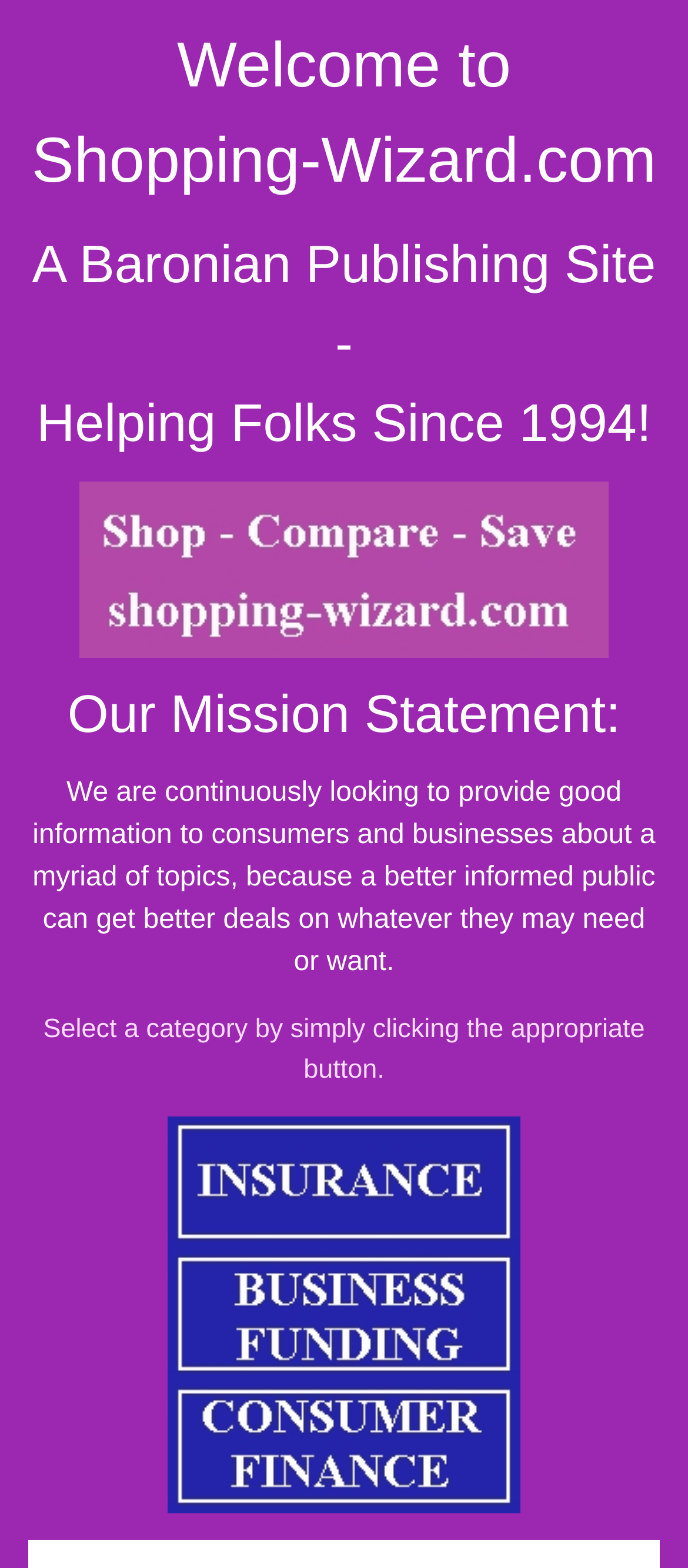Provide a one-word or one-phrase answer to the question:
What is the image above the 'Our Mission Statement' heading?

Shop, Compare, Save